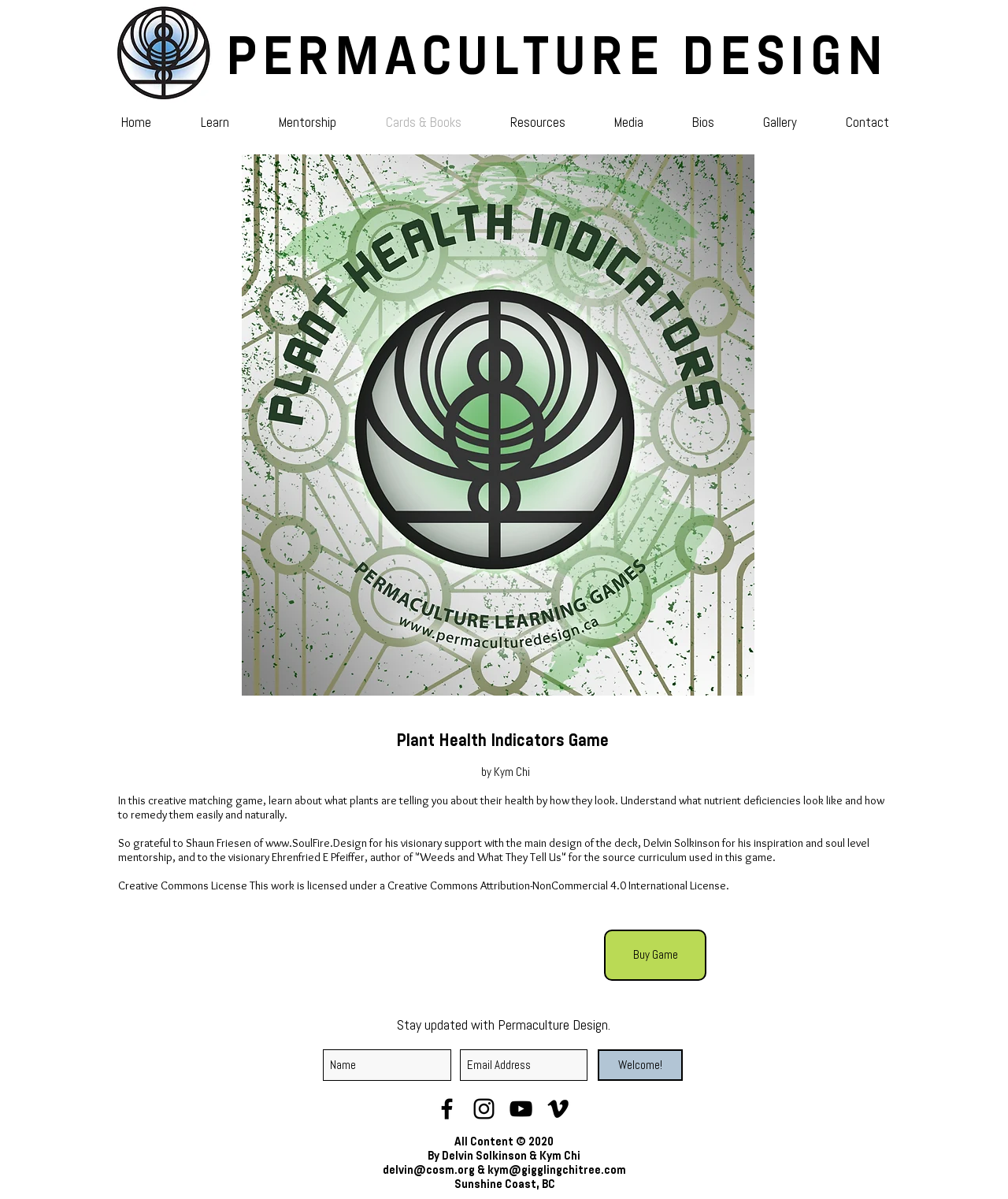Identify the bounding box coordinates of the element that should be clicked to fulfill this task: "Click Learn". The coordinates should be provided as four float numbers between 0 and 1, i.e., [left, top, right, bottom].

[0.17, 0.094, 0.247, 0.11]